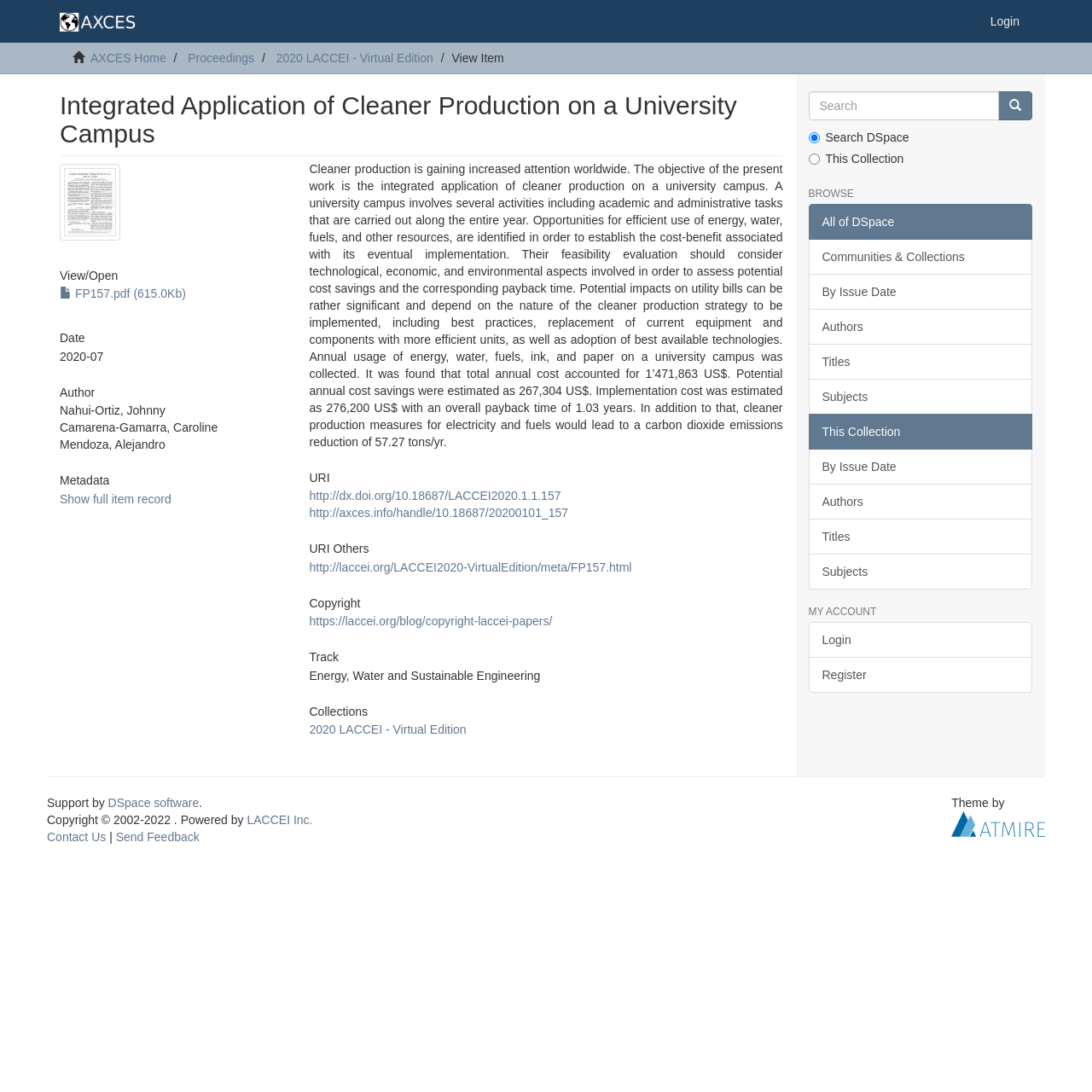Find the bounding box coordinates of the area that needs to be clicked in order to achieve the following instruction: "Search for something". The coordinates should be specified as four float numbers between 0 and 1, i.e., [left, top, right, bottom].

[0.74, 0.084, 0.915, 0.11]